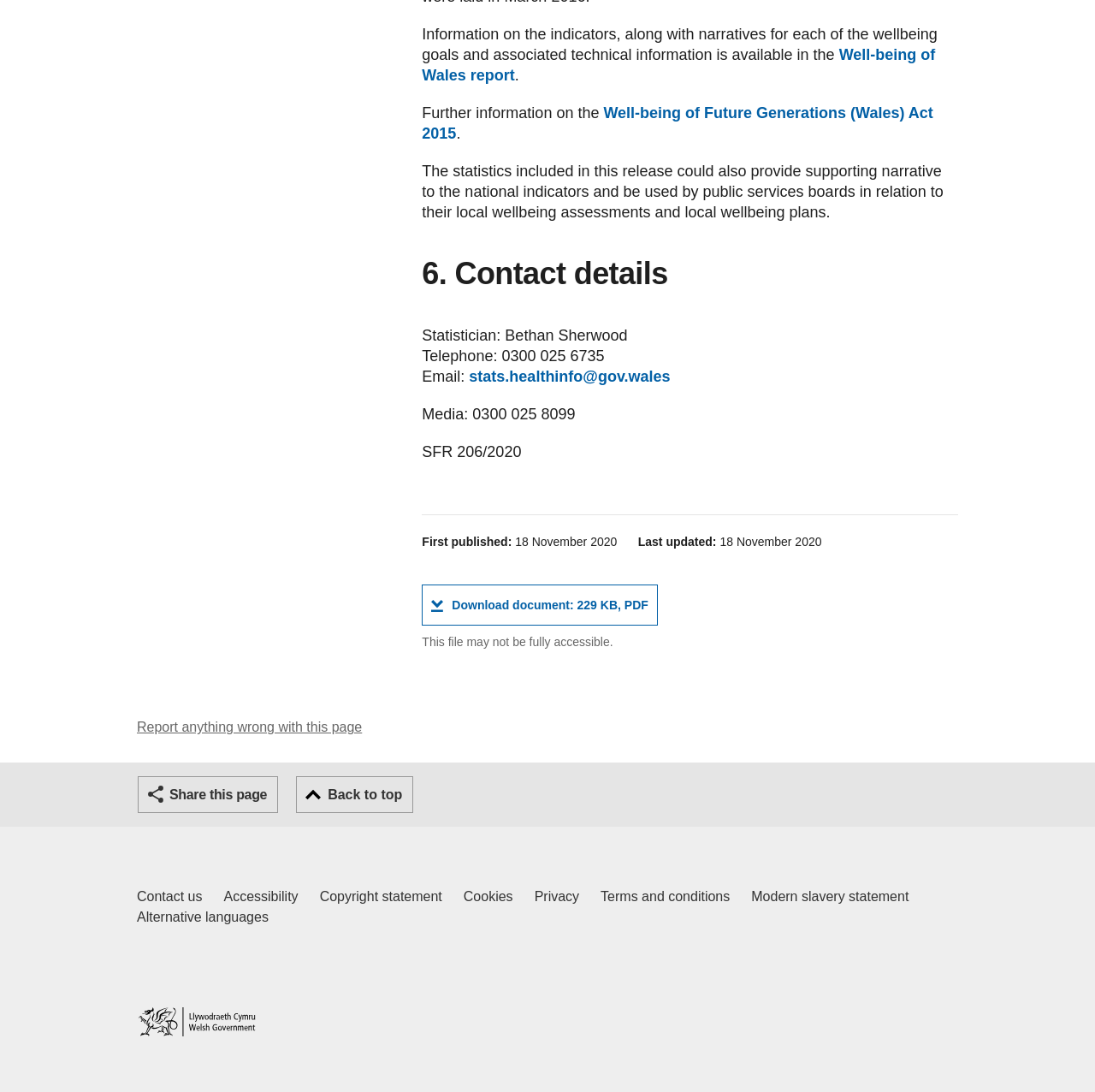Could you locate the bounding box coordinates for the section that should be clicked to accomplish this task: "Click the 'Well-being of Wales report' link".

[0.385, 0.042, 0.854, 0.077]